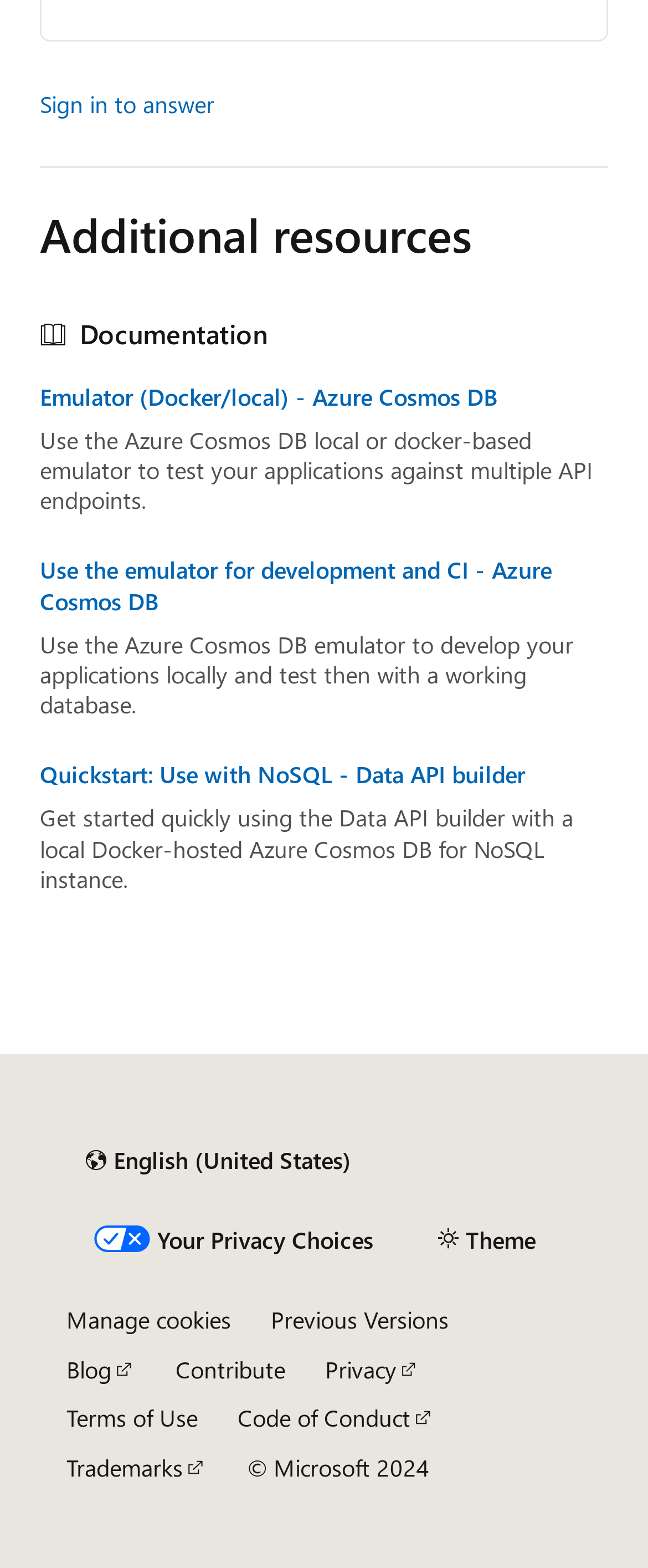Highlight the bounding box coordinates of the element that should be clicked to carry out the following instruction: "Learn about emulator for development and CI". The coordinates must be given as four float numbers ranging from 0 to 1, i.e., [left, top, right, bottom].

[0.062, 0.355, 0.938, 0.393]